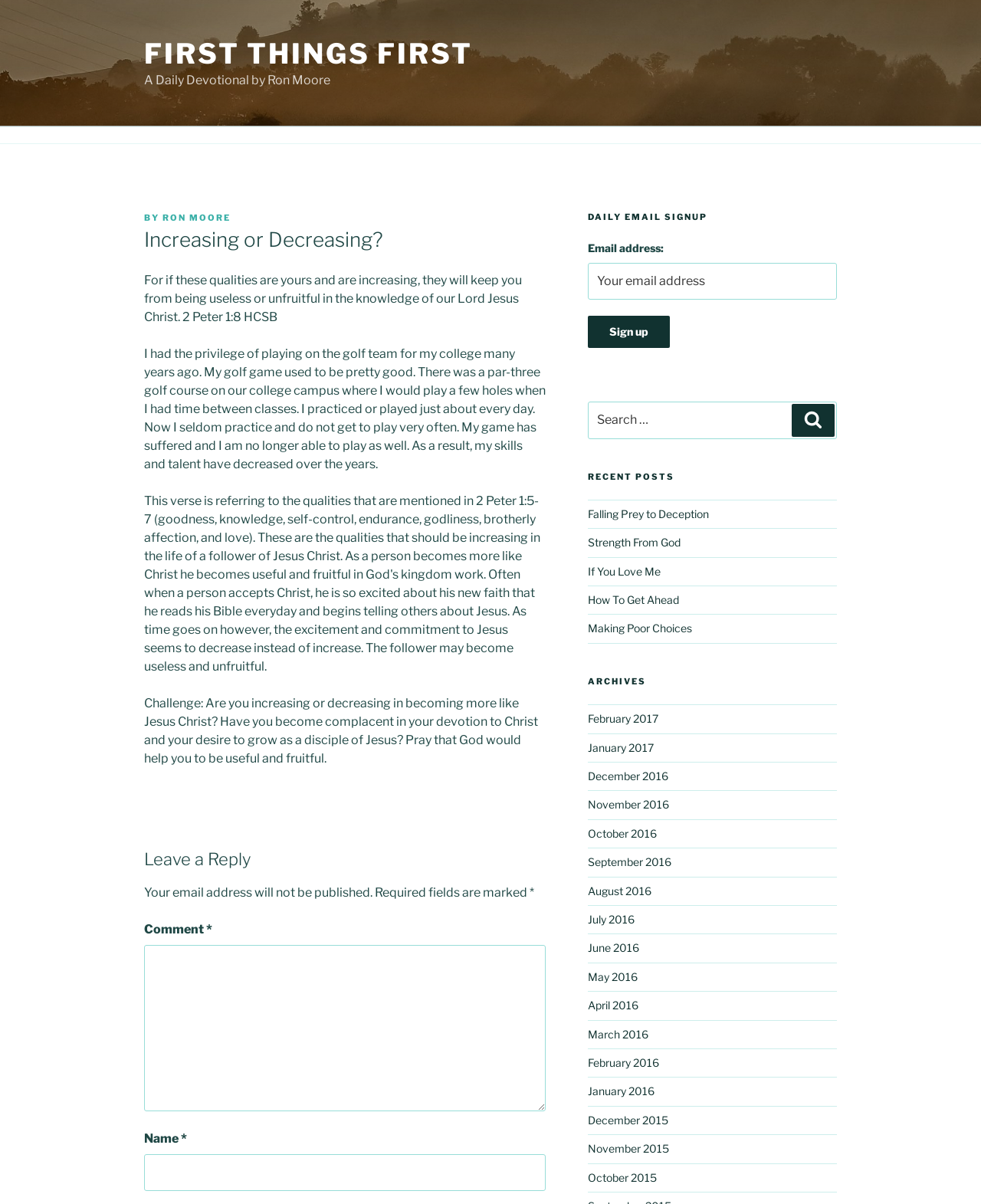What is the author of the daily devotional?
Please provide an in-depth and detailed response to the question.

The author of the daily devotional can be found by looking at the 'BY' section of the article, which mentions 'RON MOORE' as the author.